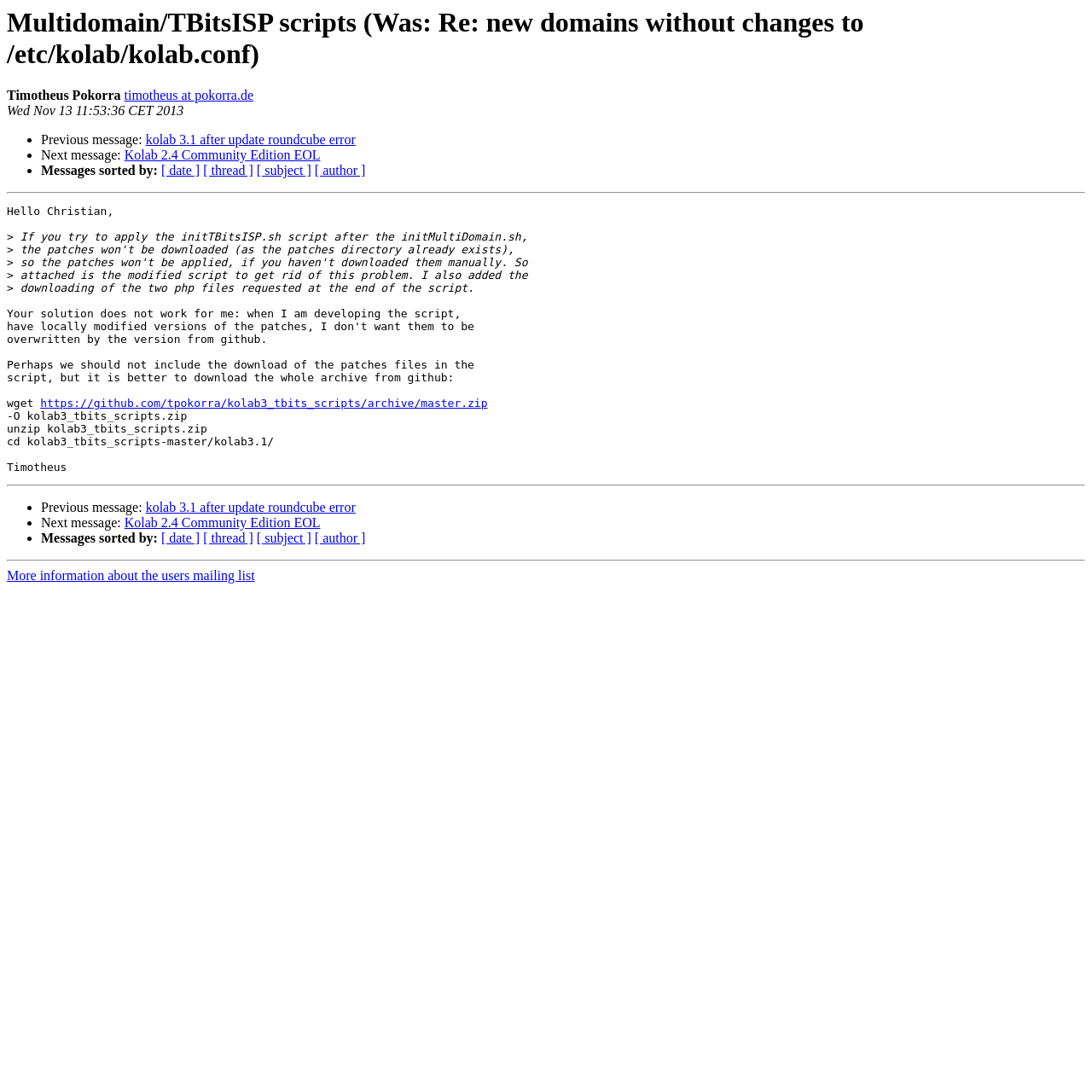Respond to the following query with just one word or a short phrase: 
What is the link to the modified script?

https://github.com/tpokorra/kolab3_tbits_scripts/archive/master.zip